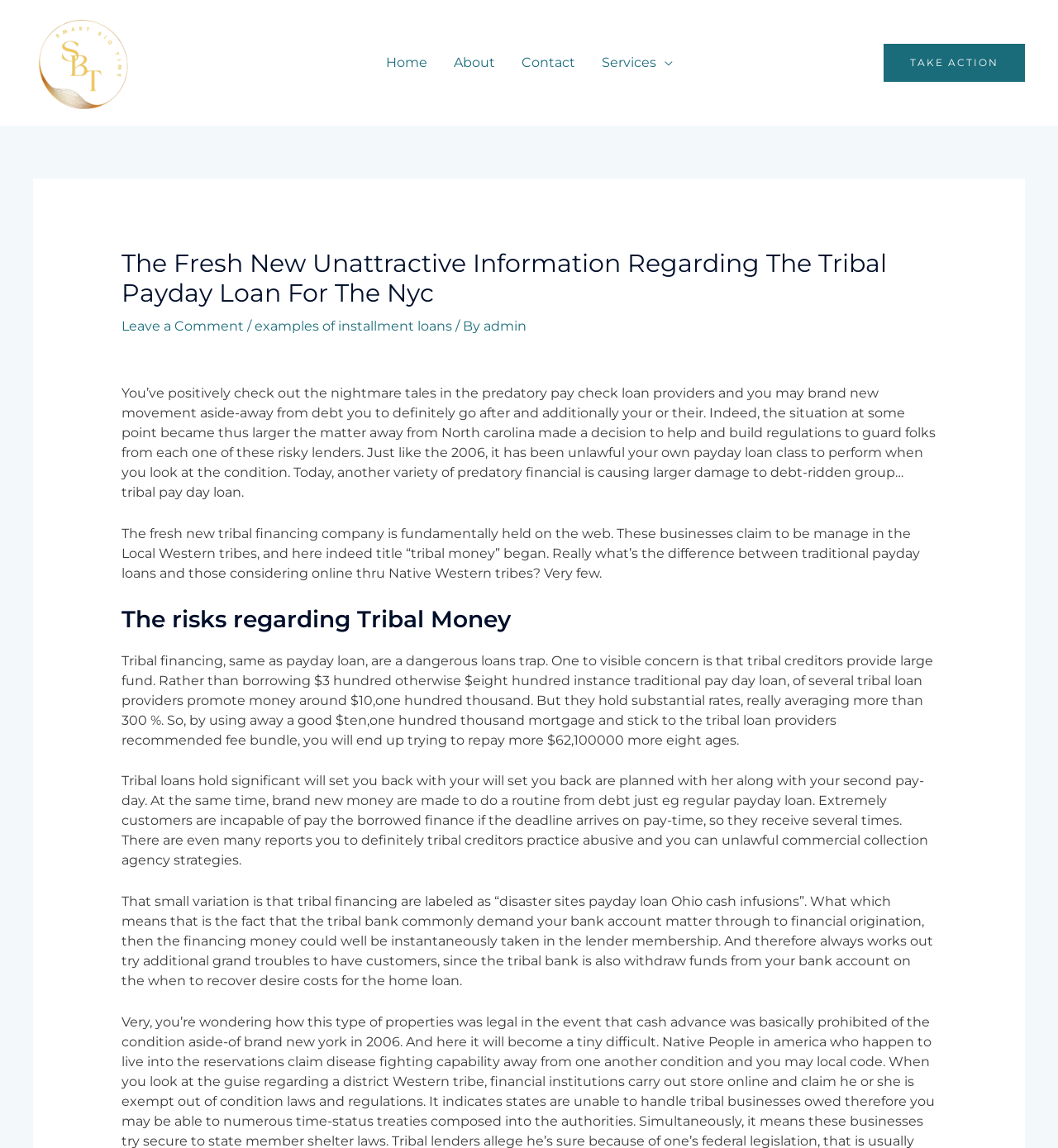For the following element description, predict the bounding box coordinates in the format (top-left x, top-left y, bottom-right x, bottom-right y). All values should be floating point numbers between 0 and 1. Description: admin

[0.457, 0.277, 0.497, 0.291]